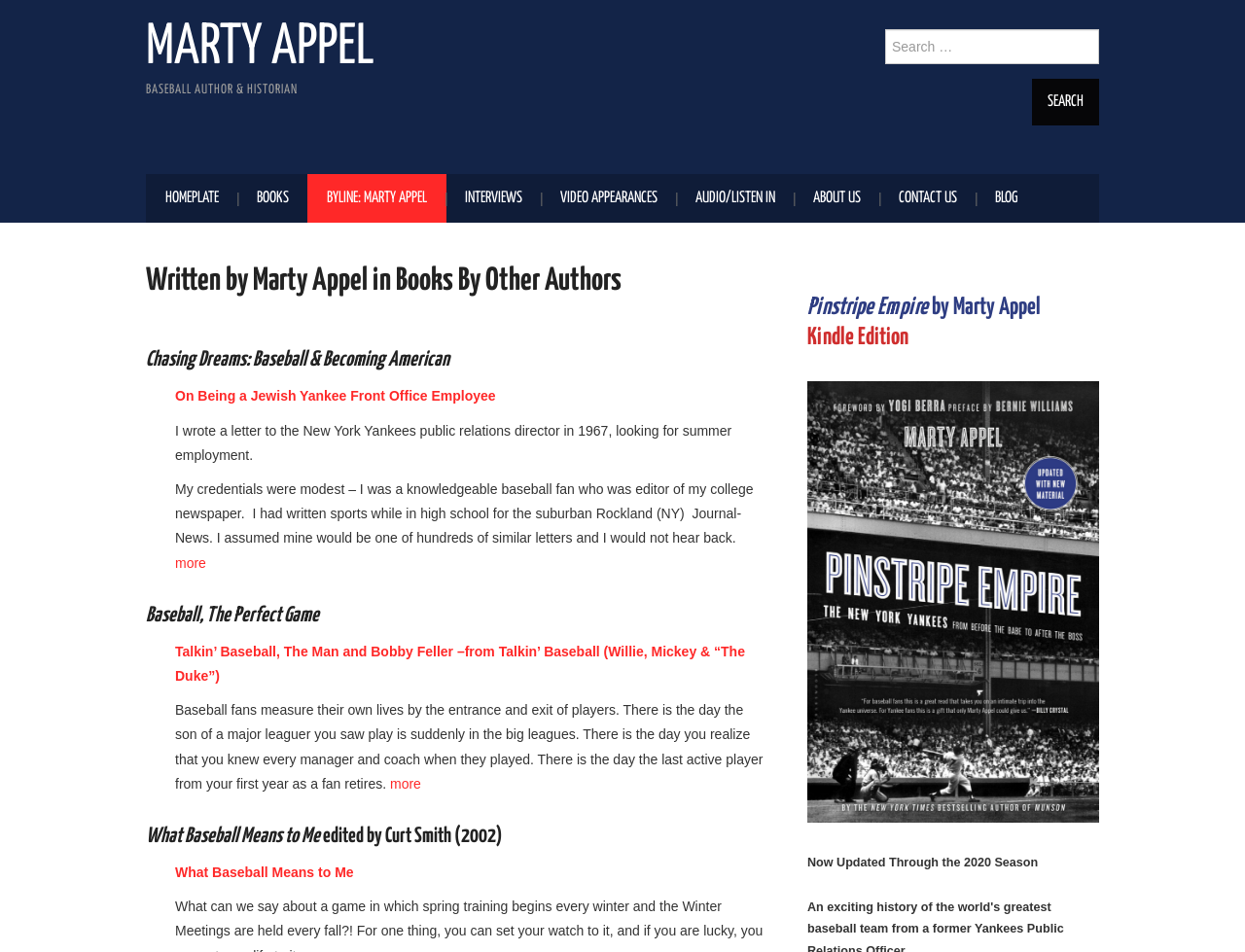Please identify the bounding box coordinates of the element's region that should be clicked to execute the following instruction: "View 'Pinstripe Empire by Marty Appel Kindle Edition'". The bounding box coordinates must be four float numbers between 0 and 1, i.e., [left, top, right, bottom].

[0.648, 0.307, 0.883, 0.37]